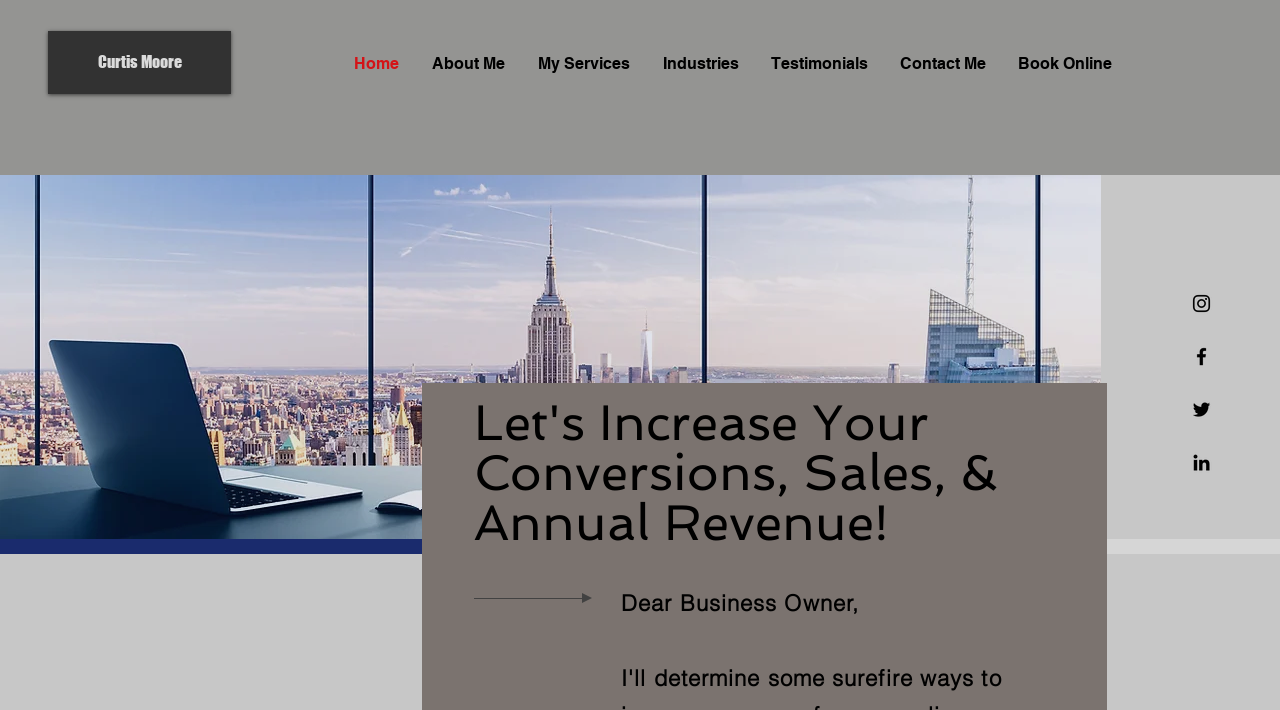Identify the bounding box for the given UI element using the description provided. Coordinates should be in the format (top-left x, top-left y, bottom-right x, bottom-right y) and must be between 0 and 1. Here is the description: Home

[0.265, 0.055, 0.326, 0.125]